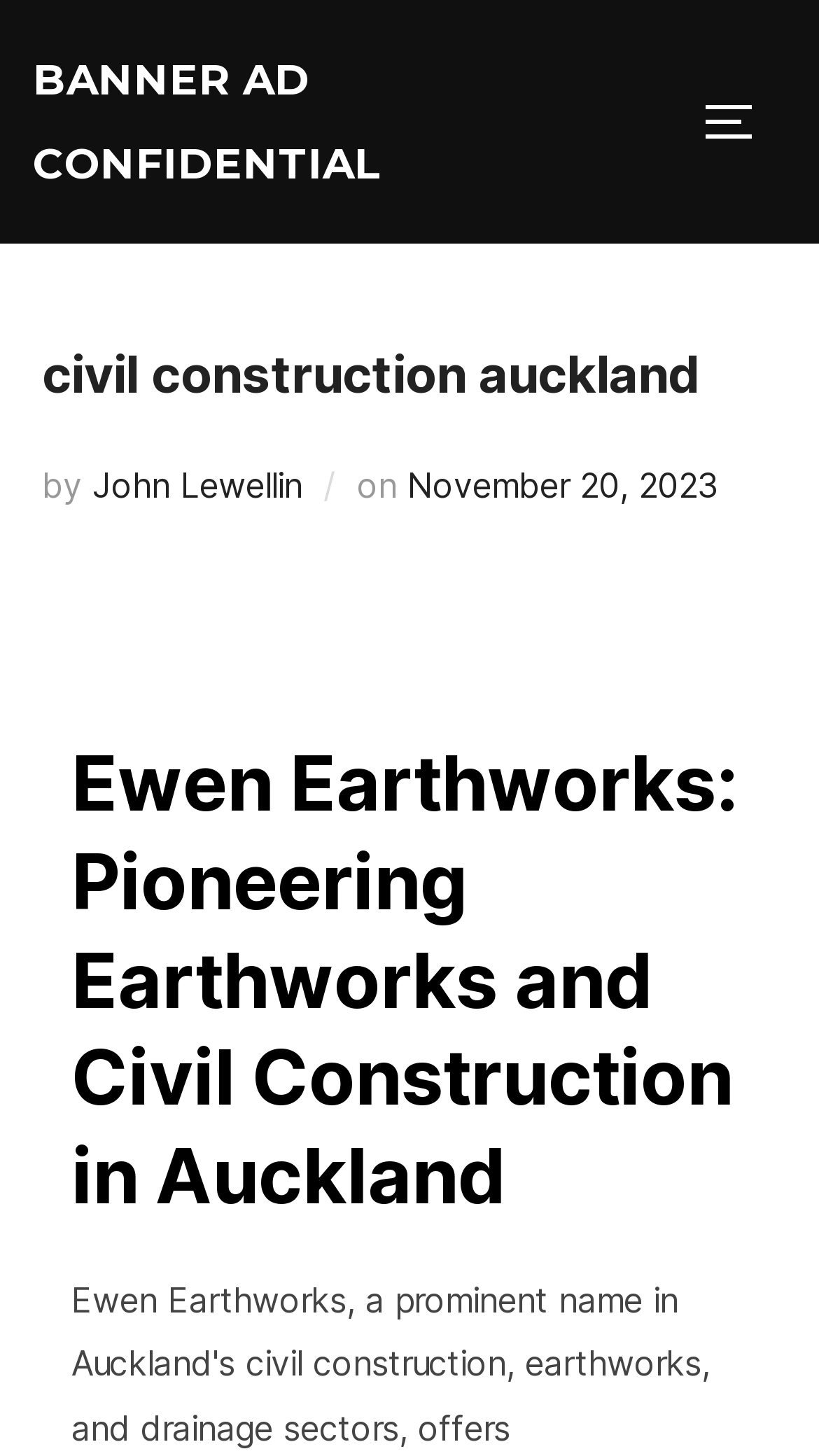Identify the bounding box for the described UI element. Provide the coordinates in (top-left x, top-left y, bottom-right x, bottom-right y) format with values ranging from 0 to 1: News

None